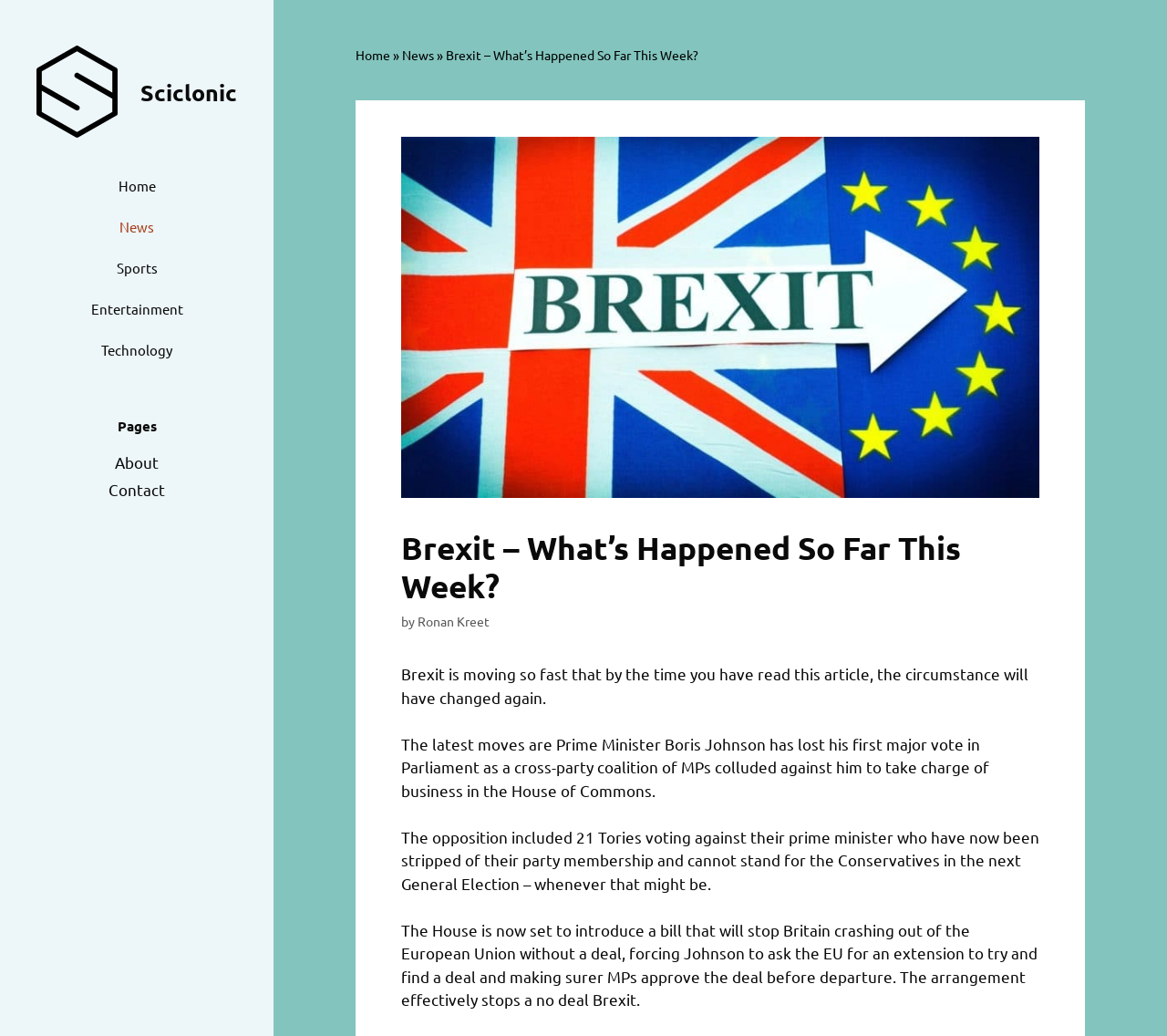Identify the bounding box coordinates of the clickable region to carry out the given instruction: "Follow the 'Ronan Kreet' author link".

[0.358, 0.591, 0.42, 0.607]